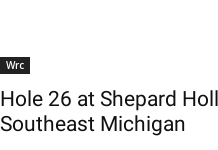What is the region where the golf course is located?
Refer to the image and provide a concise answer in one word or phrase.

Southeast Michigan